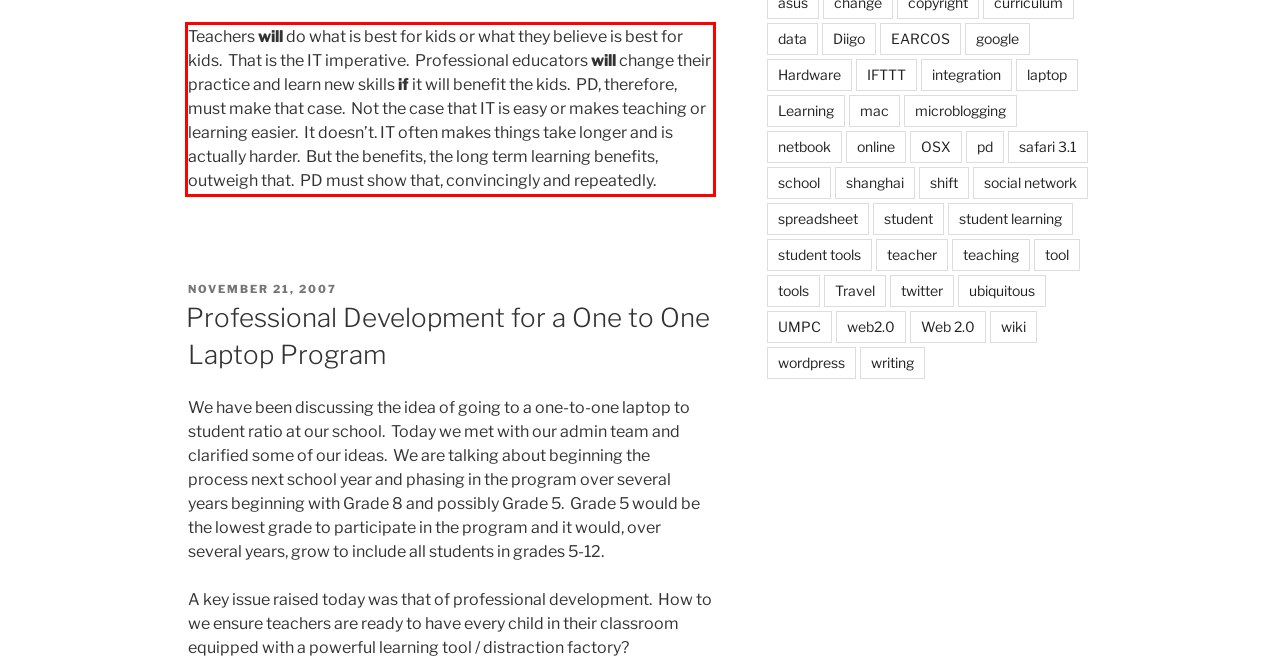You have a screenshot of a webpage, and there is a red bounding box around a UI element. Utilize OCR to extract the text within this red bounding box.

Teachers will do what is best for kids or what they believe is best for kids. That is the IT imperative. Professional educators will change their practice and learn new skills if it will benefit the kids. PD, therefore, must make that case. Not the case that IT is easy or makes teaching or learning easier. It doesn’t. IT often makes things take longer and is actually harder. But the benefits, the long term learning benefits, outweigh that. PD must show that, convincingly and repeatedly.